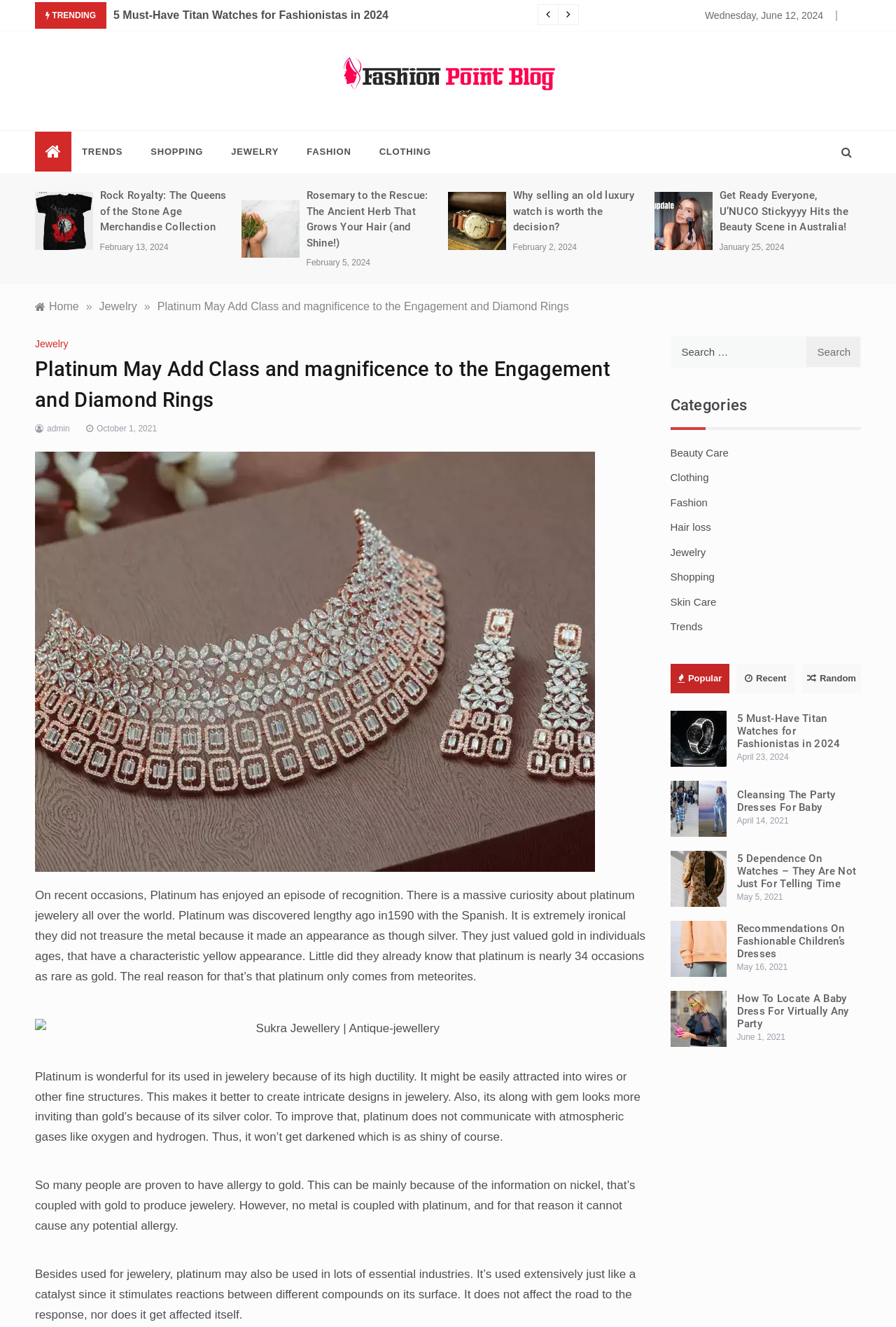What is the date of the article 'Rosemary to the Rescue: The Ancient Herb That Grows Your Hair (and Shine!)'?
Use the image to give a comprehensive and detailed response to the question.

I found the date by looking at the link 'February 5, 2024' which is located below the heading 'Rosemary to the Rescue: The Ancient Herb That Grows Your Hair (and Shine!)'.